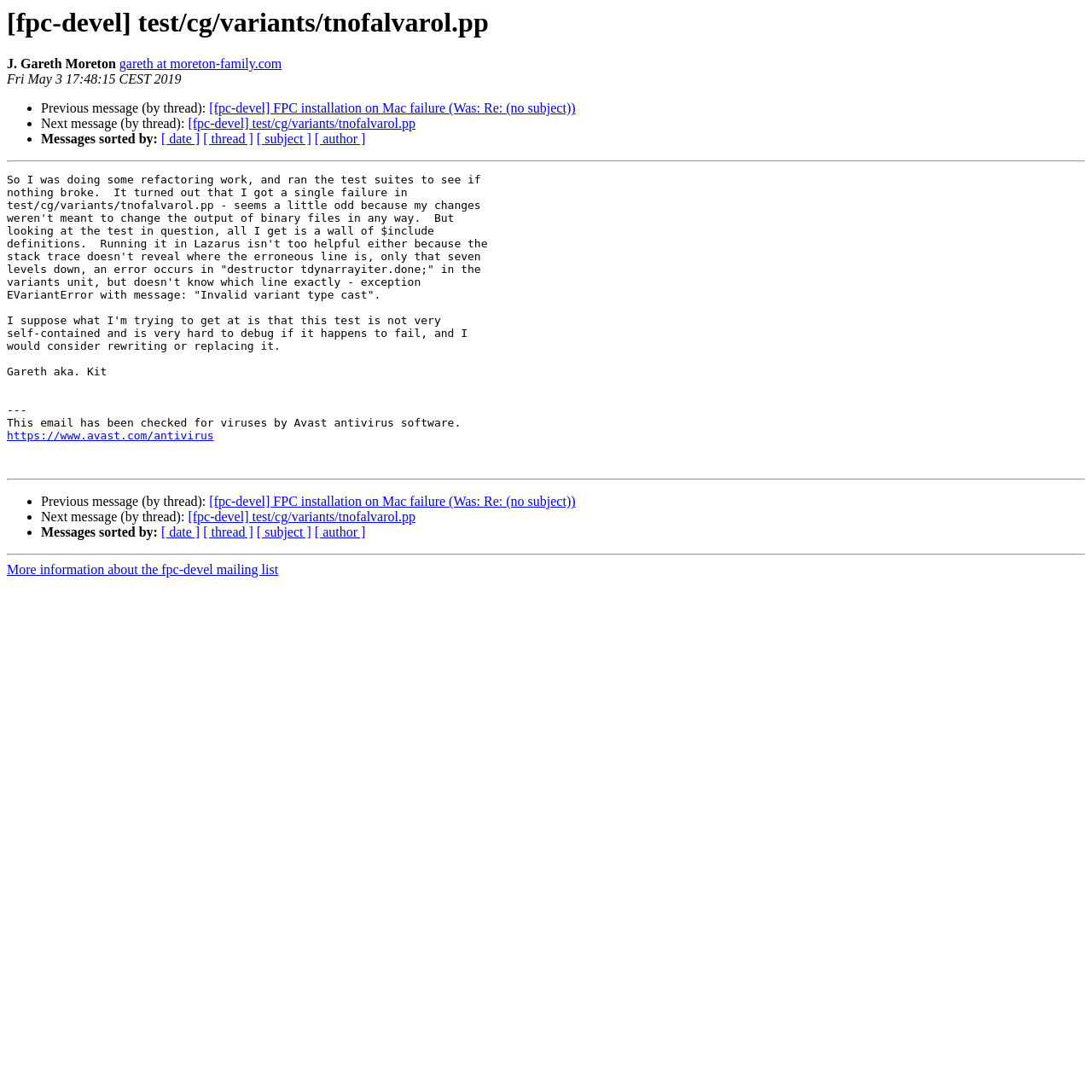Extract the bounding box coordinates for the described element: "0475 386 701". The coordinates should be represented as four float numbers between 0 and 1: [left, top, right, bottom].

None